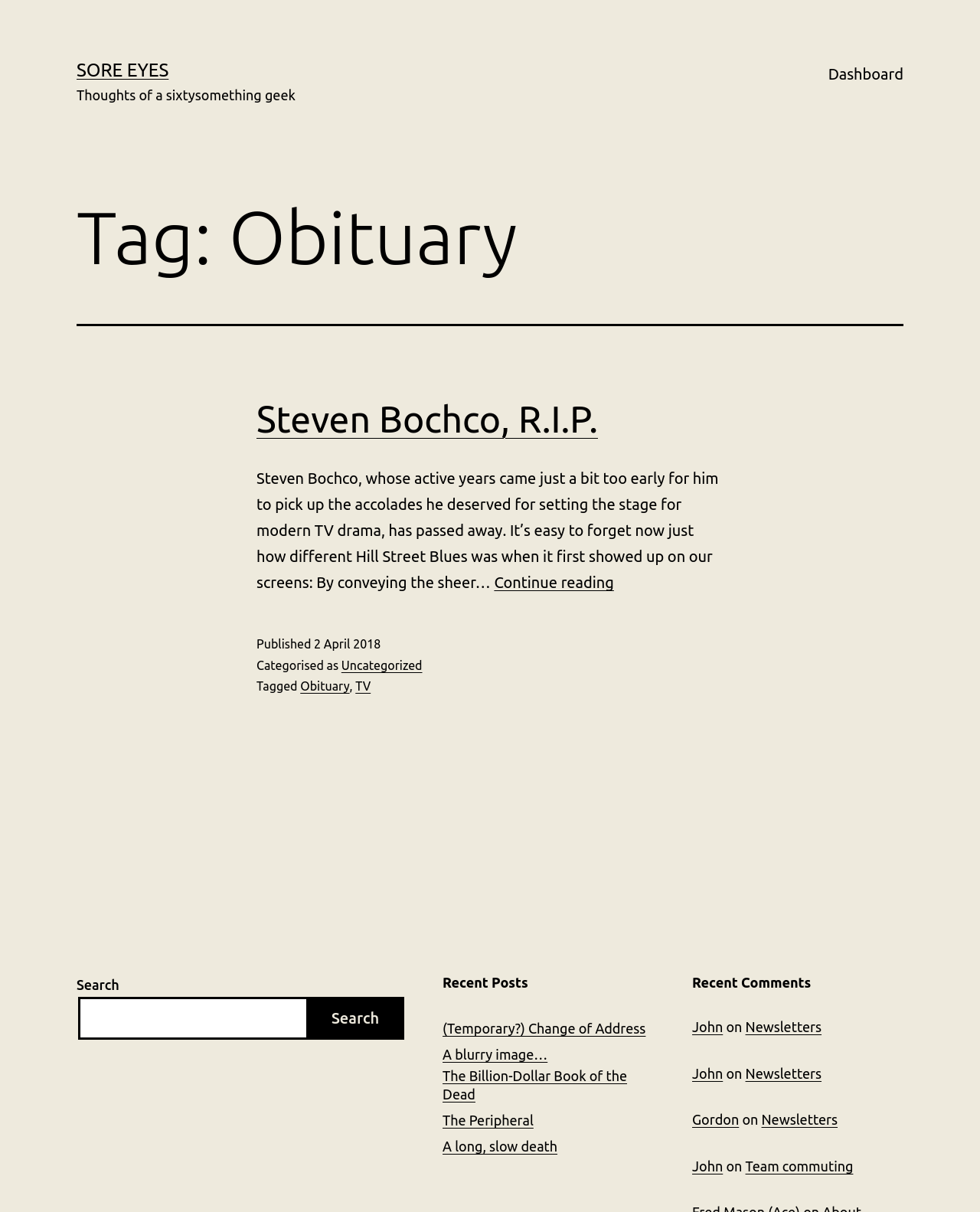Locate the bounding box coordinates of the element to click to perform the following action: 'Click the 'Login' button'. The coordinates should be given as four float values between 0 and 1, in the form of [left, top, right, bottom].

None